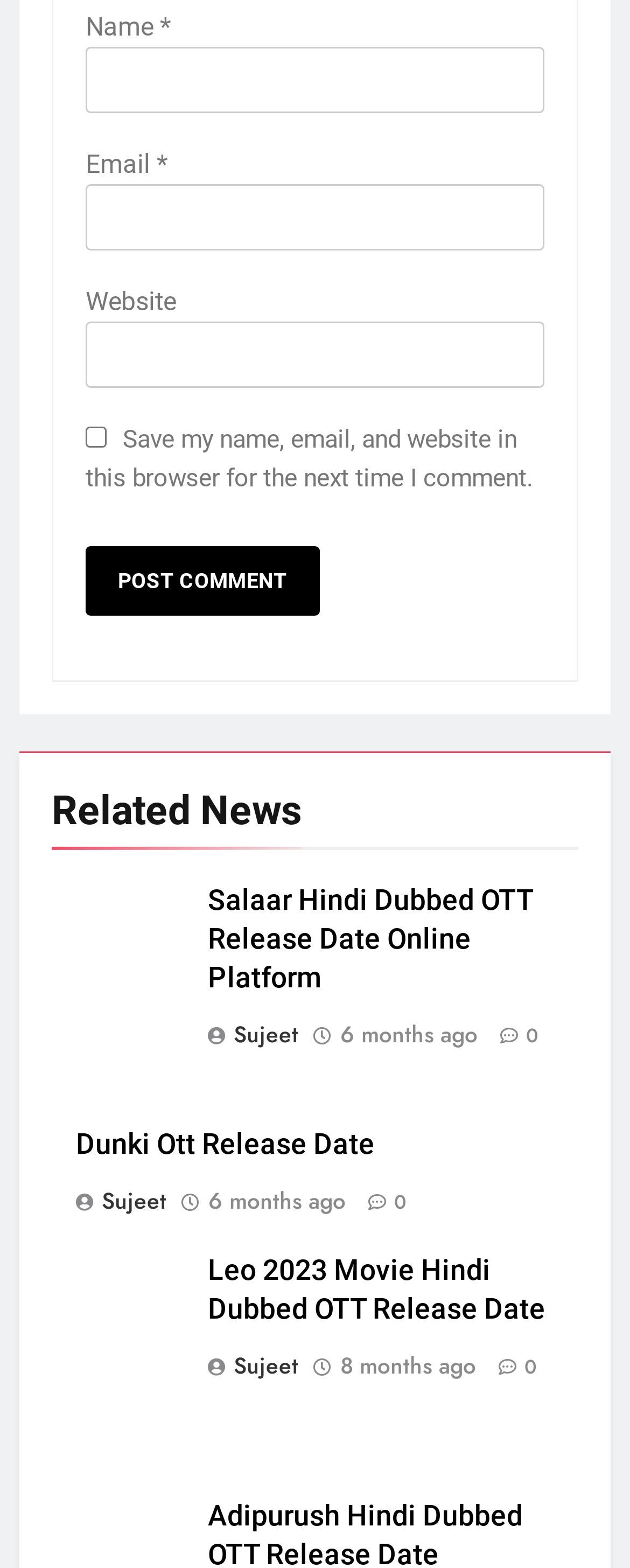Answer this question in one word or a short phrase: What is the name of the author of the articles?

Sujeet